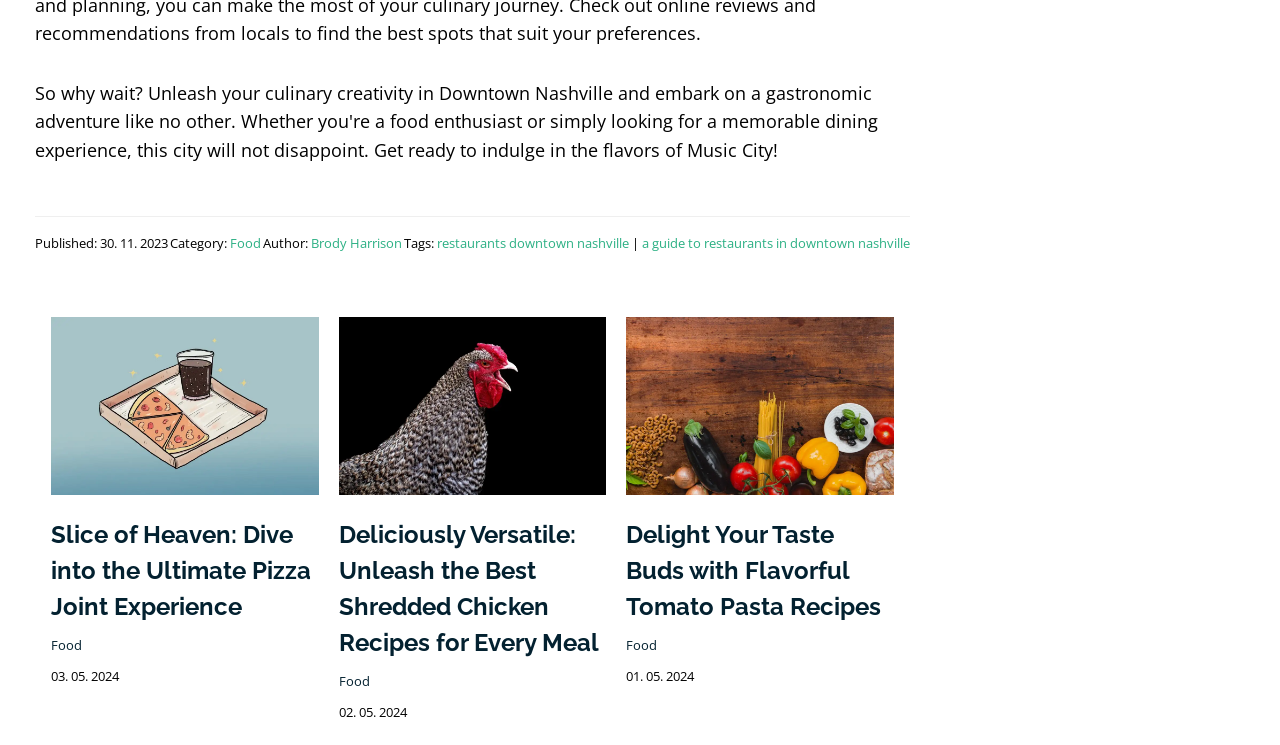Please provide the bounding box coordinates for the element that needs to be clicked to perform the instruction: "Click on the 'Food' category link". The coordinates must consist of four float numbers between 0 and 1, formatted as [left, top, right, bottom].

[0.133, 0.314, 0.18, 0.338]